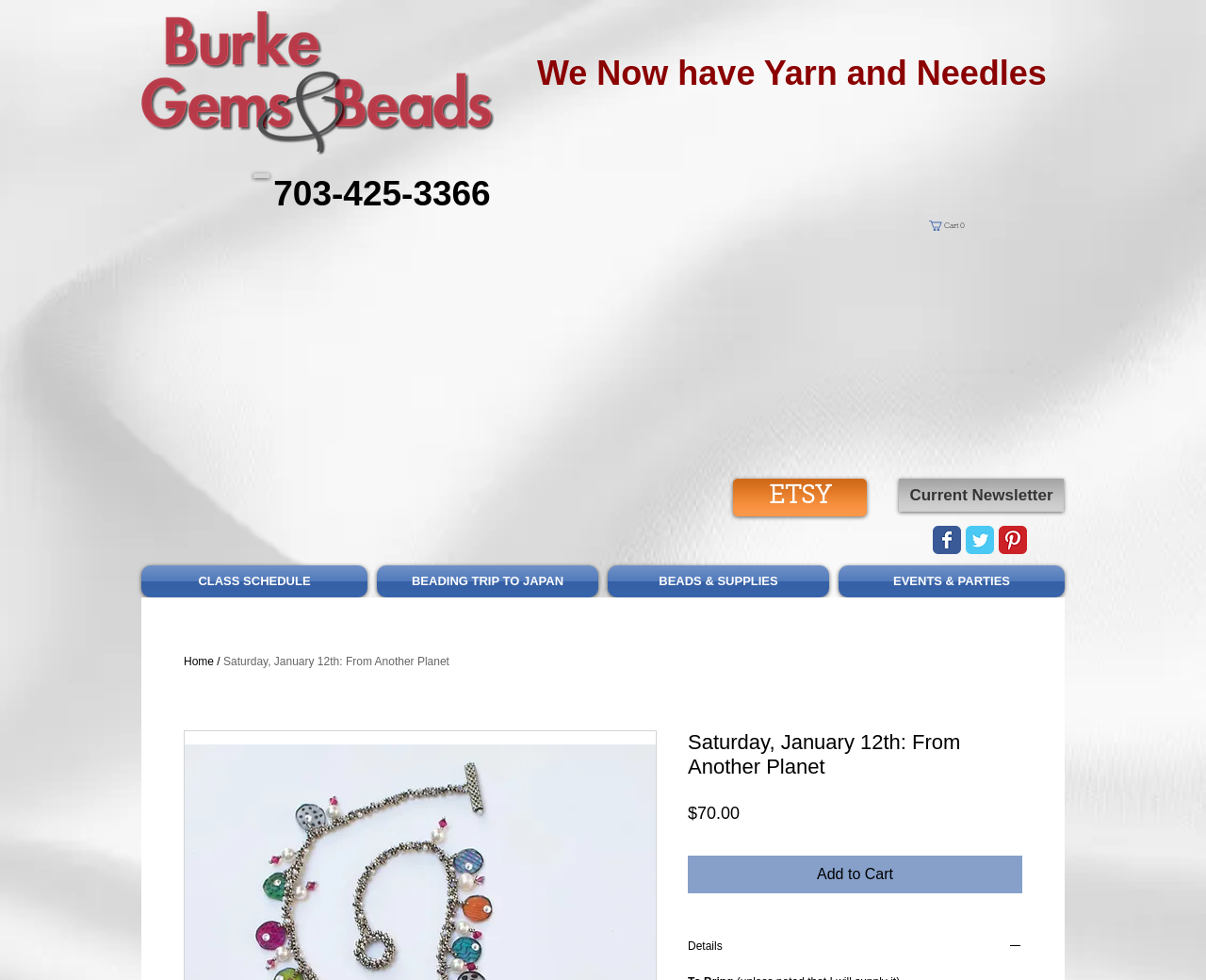What is the price of the item 'Saturday, January 12th: From Another Planet'?
Based on the image, answer the question in a detailed manner.

I found the price by looking at the StaticText element with the text '$70.00' at coordinates [0.57, 0.82, 0.613, 0.839] below the heading 'Saturday, January 12th: From Another Planet'.